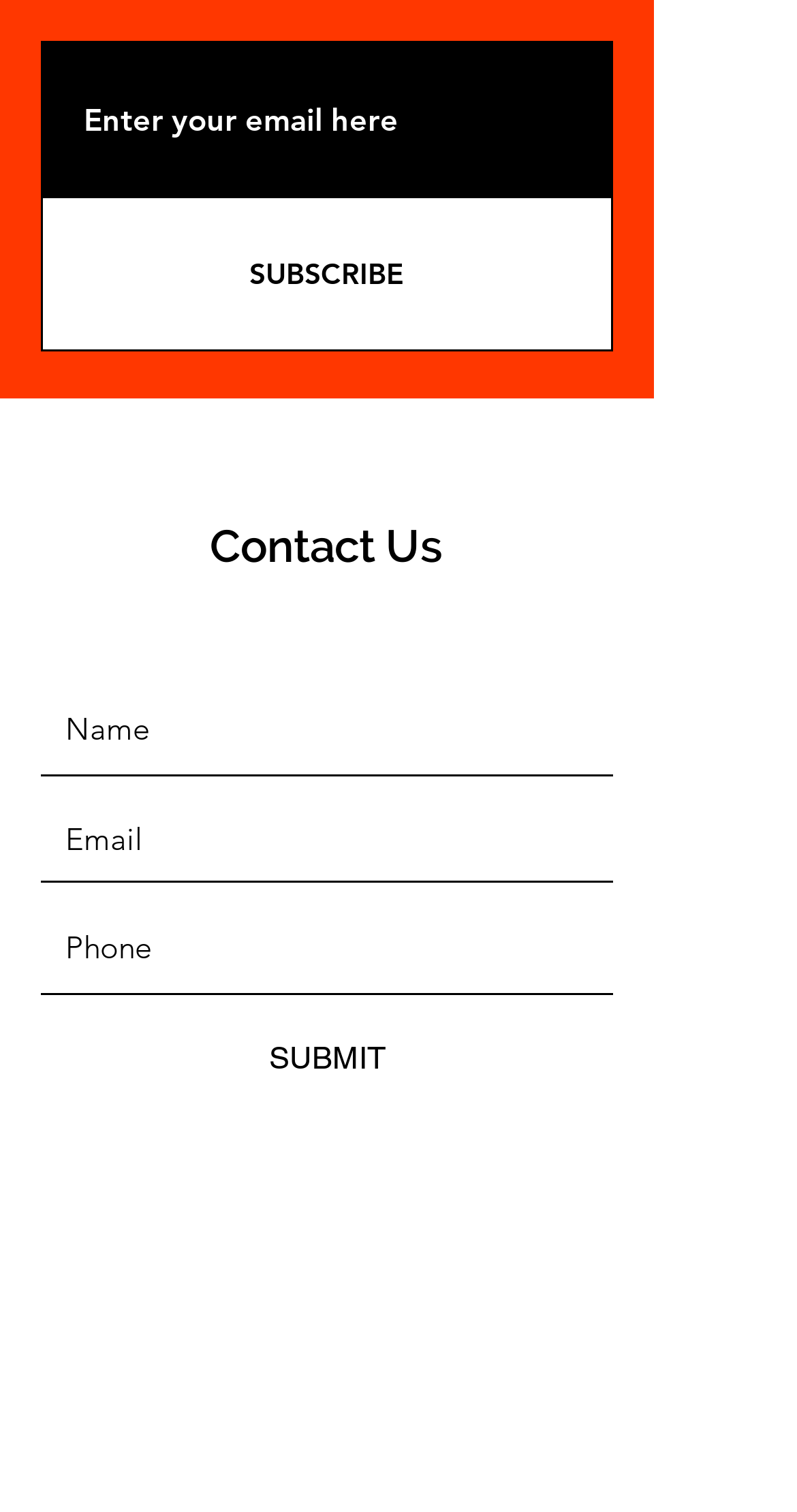What is the purpose of the 'Enter your email here' textbox?
Based on the screenshot, provide a one-word or short-phrase response.

To enter email